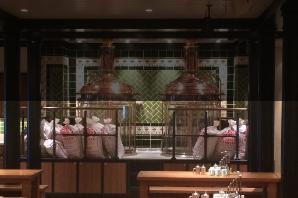Please reply to the following question with a single word or a short phrase:
What material are the brewing kettles made of?

Copper